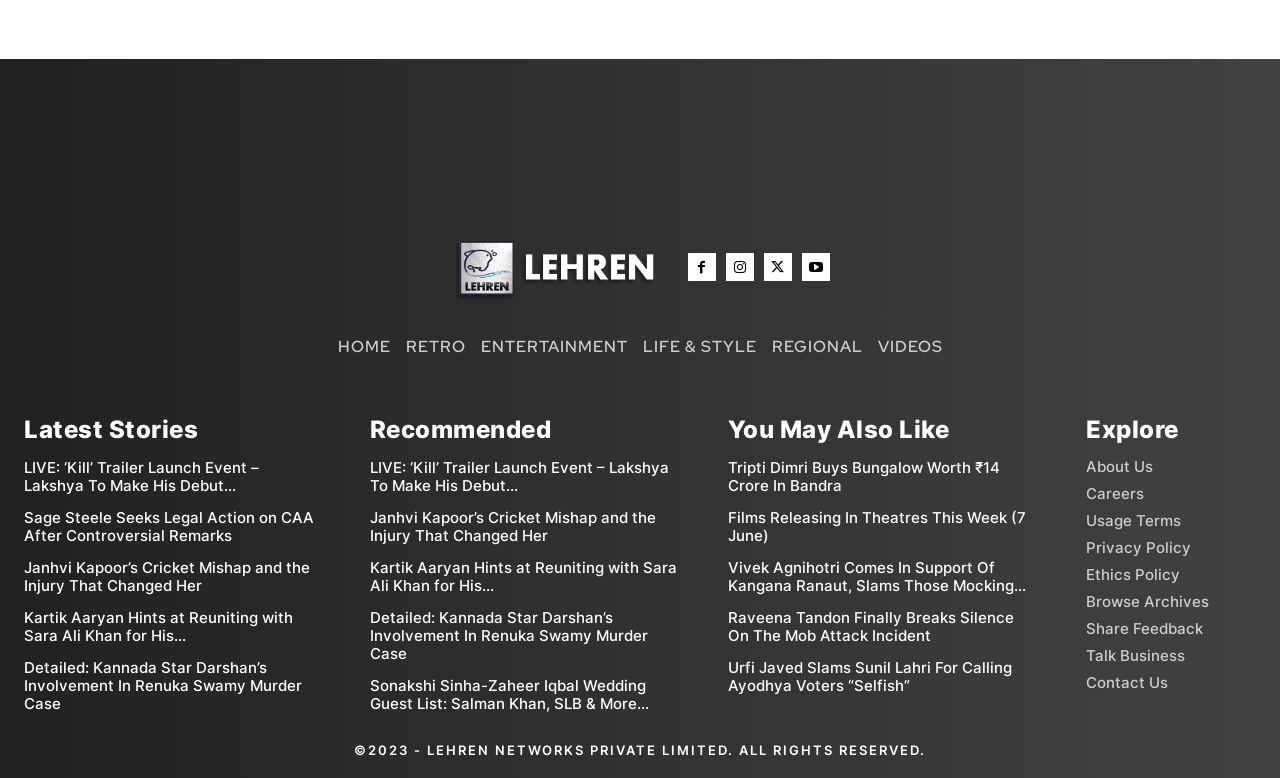How many social media links are present on the webpage?
Using the information from the image, give a concise answer in one word or a short phrase.

4